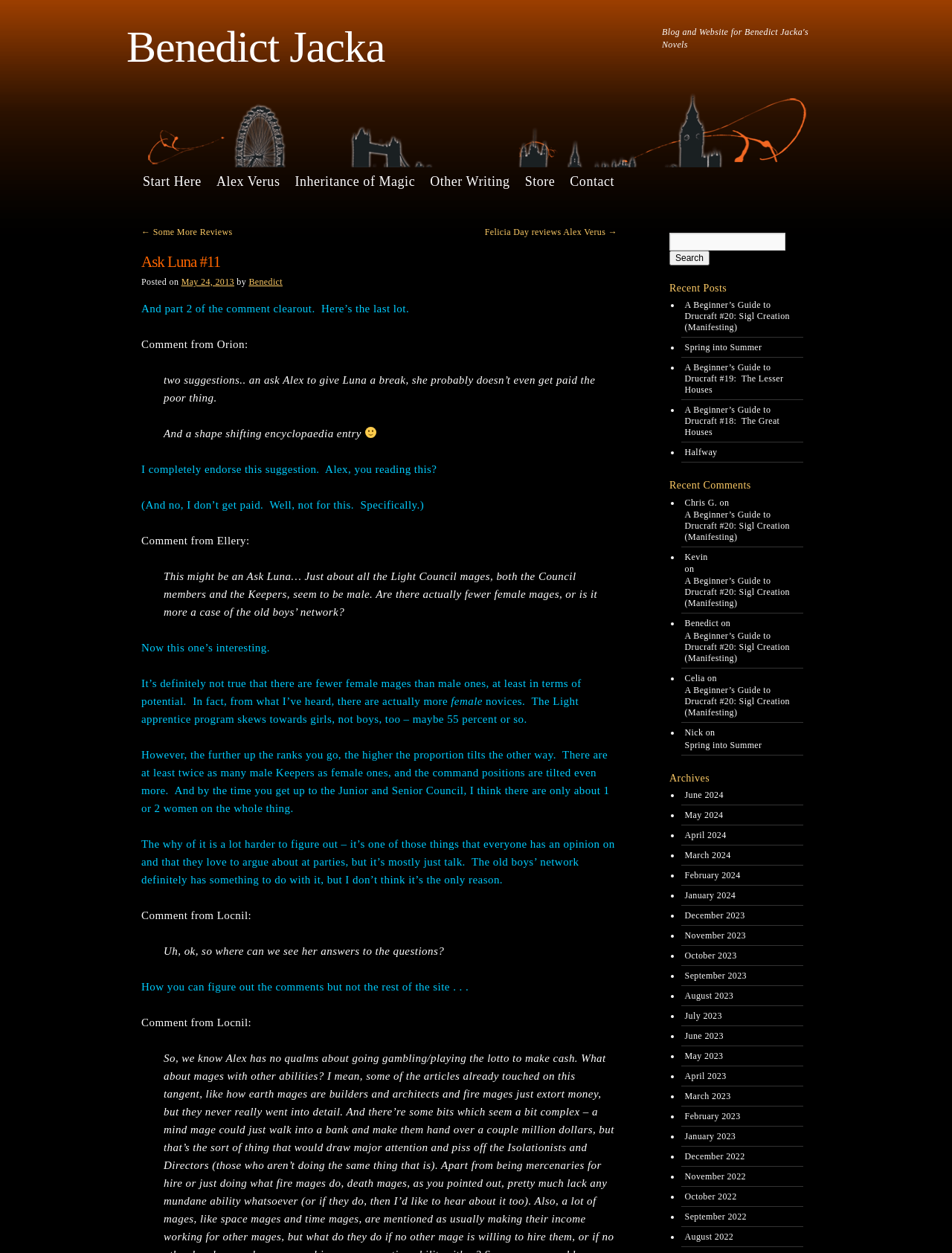Locate the bounding box coordinates of the element you need to click to accomplish the task described by this instruction: "Contact the author".

[0.591, 0.134, 0.653, 0.156]